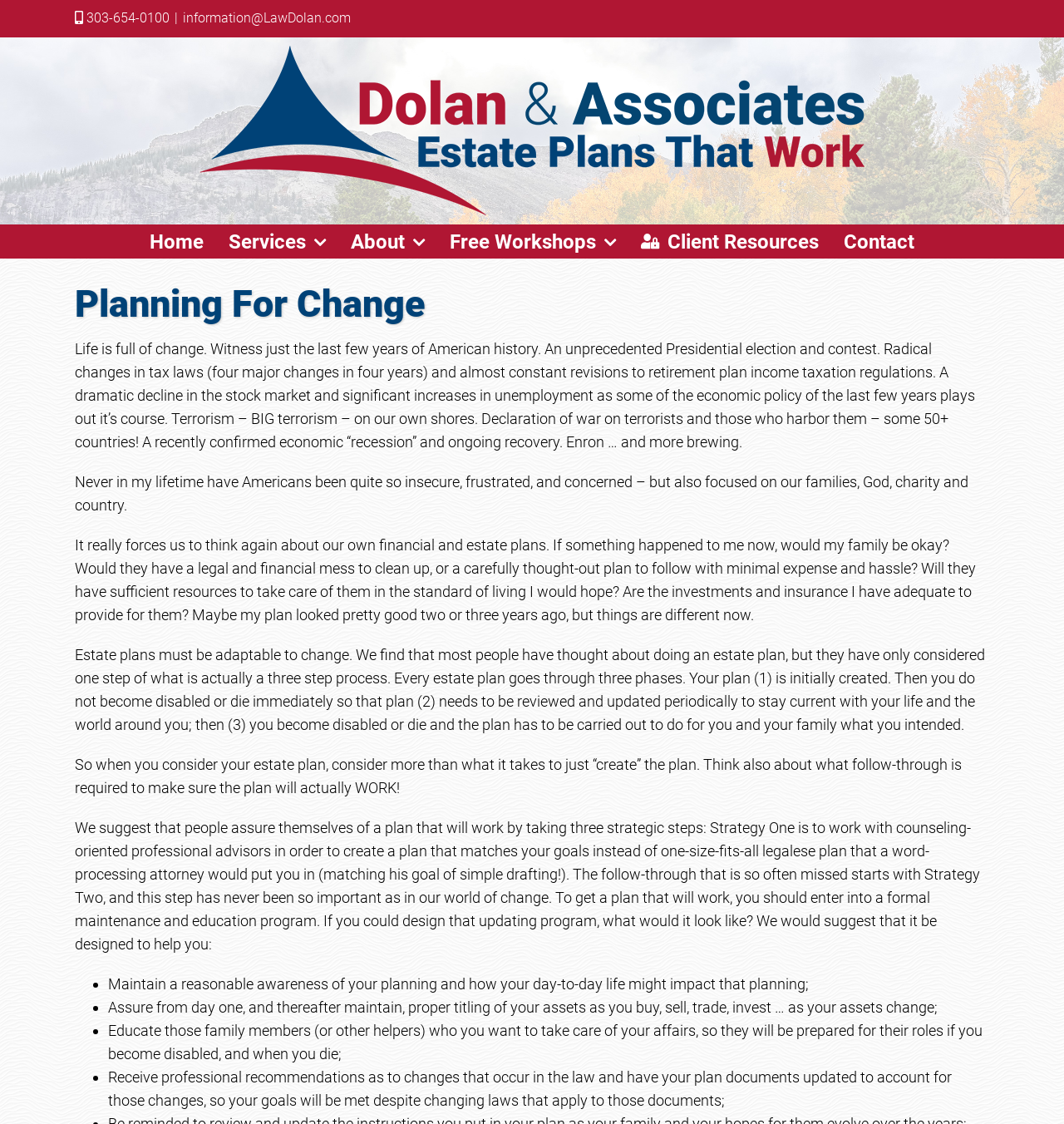Given the description alt="Estate Plans That Work Logo", predict the bounding box coordinates of the UI element. Ensure the coordinates are in the format (top-left x, top-left y, bottom-right x, bottom-right y) and all values are between 0 and 1.

[0.188, 0.041, 0.812, 0.192]